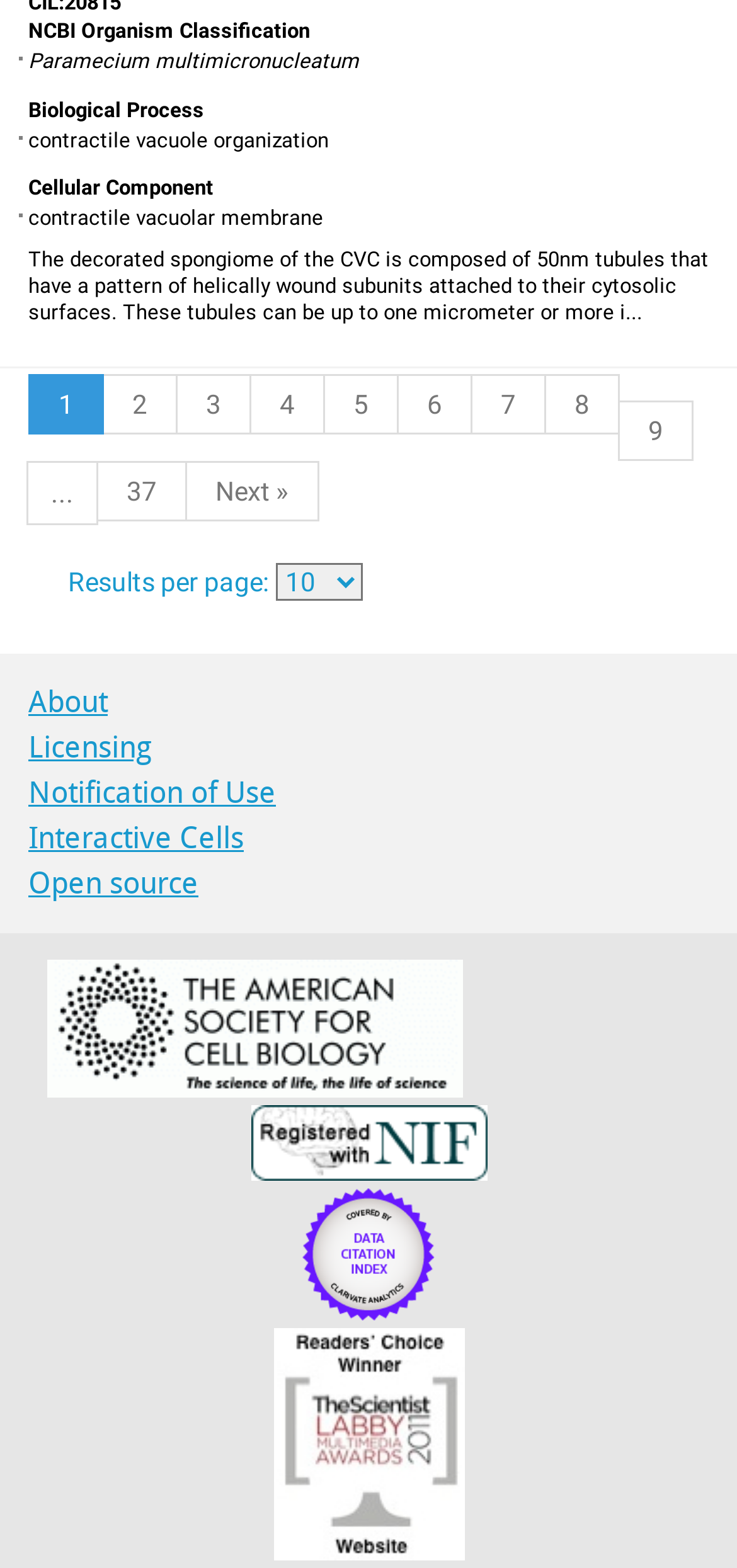Answer the question in one word or a short phrase:
What is the biological process mentioned?

contractile vacuole organization